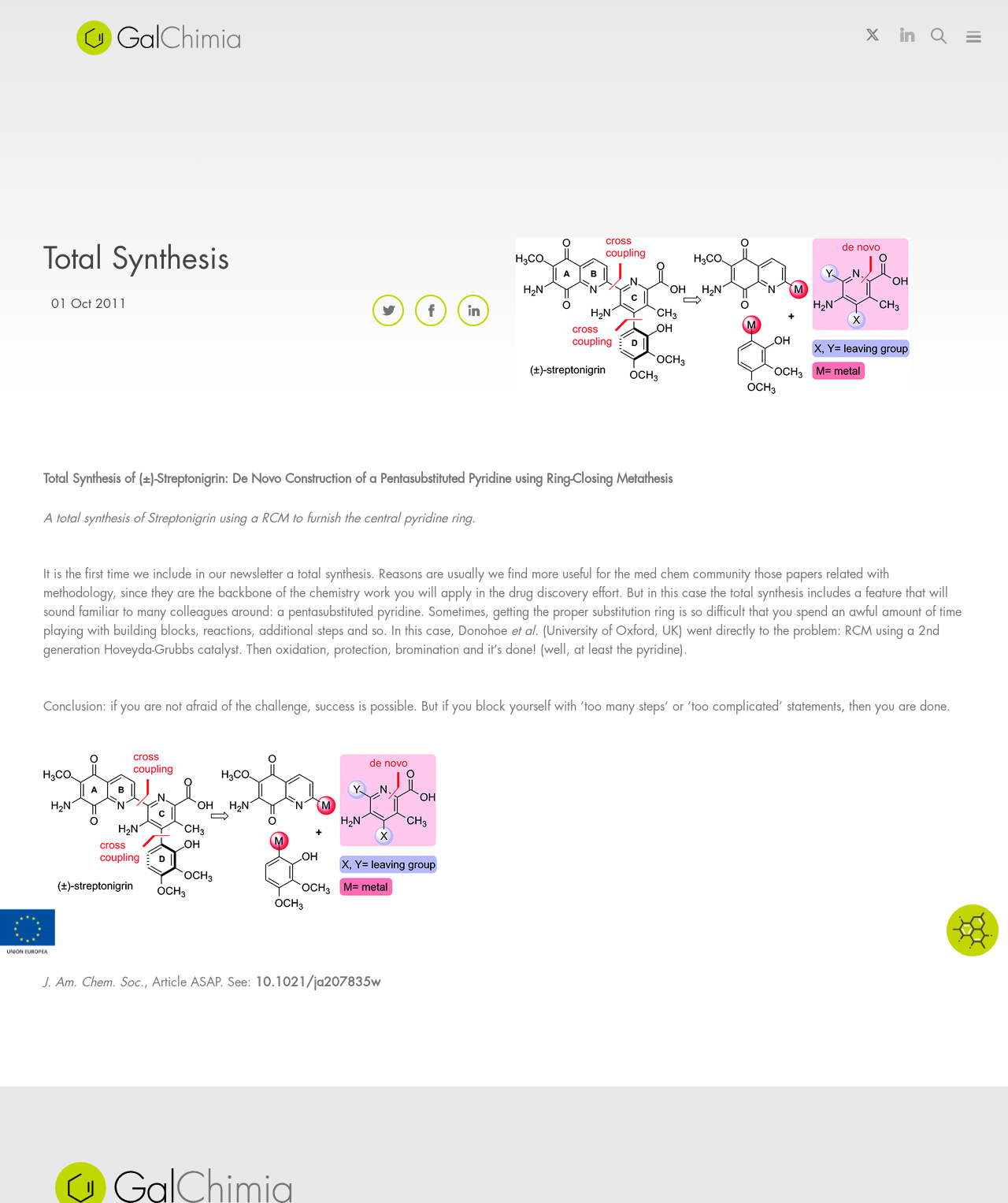Given the description "alt="GalChimia"", provide the bounding box coordinates of the corresponding UI element.

[0.025, 0.013, 0.289, 0.05]